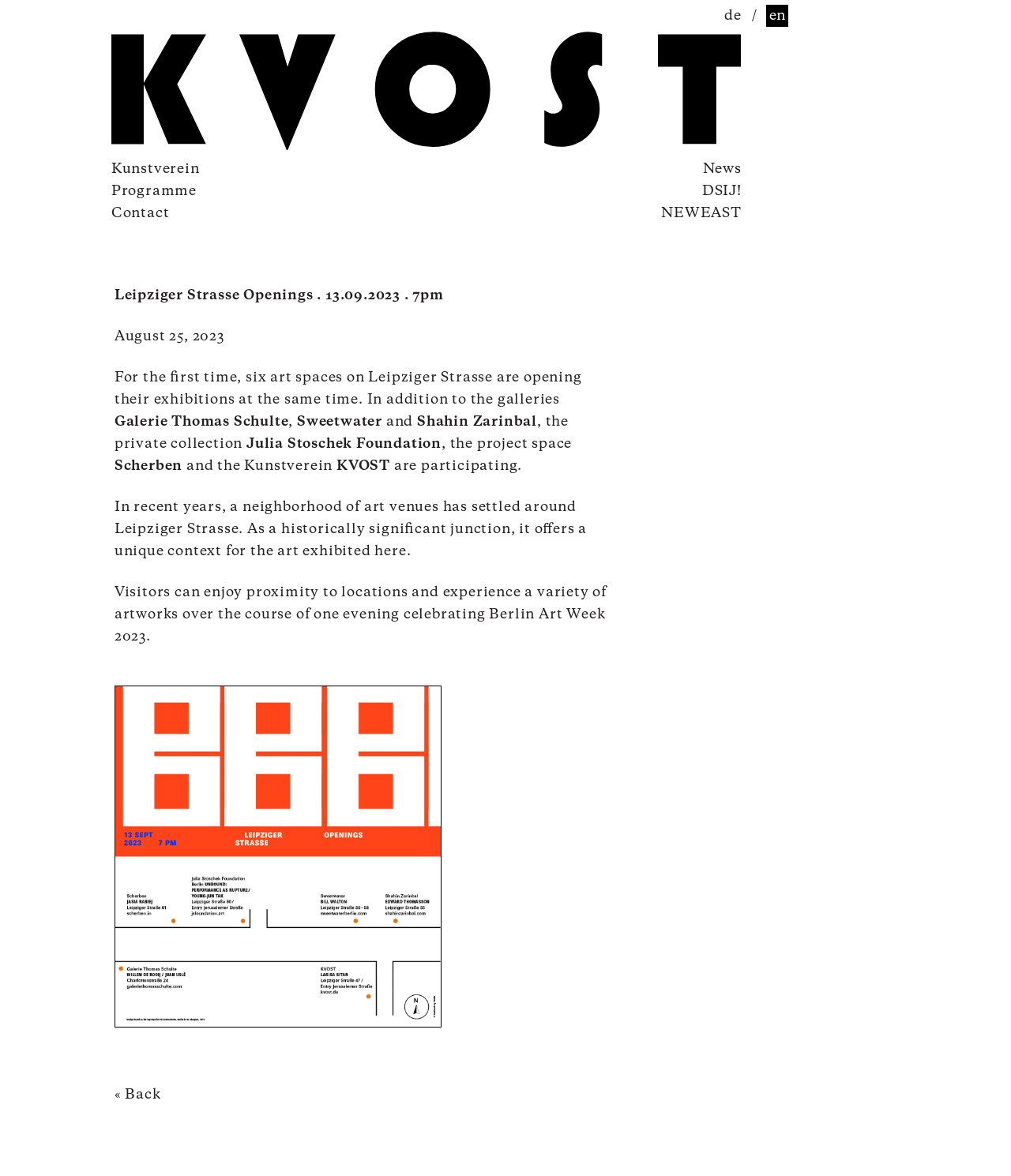Identify the bounding box coordinates for the UI element described as follows: « Back. Use the format (top-left x, top-left y, bottom-right x, bottom-right y) and ensure all values are floating point numbers between 0 and 1.

[0.113, 0.925, 0.159, 0.937]